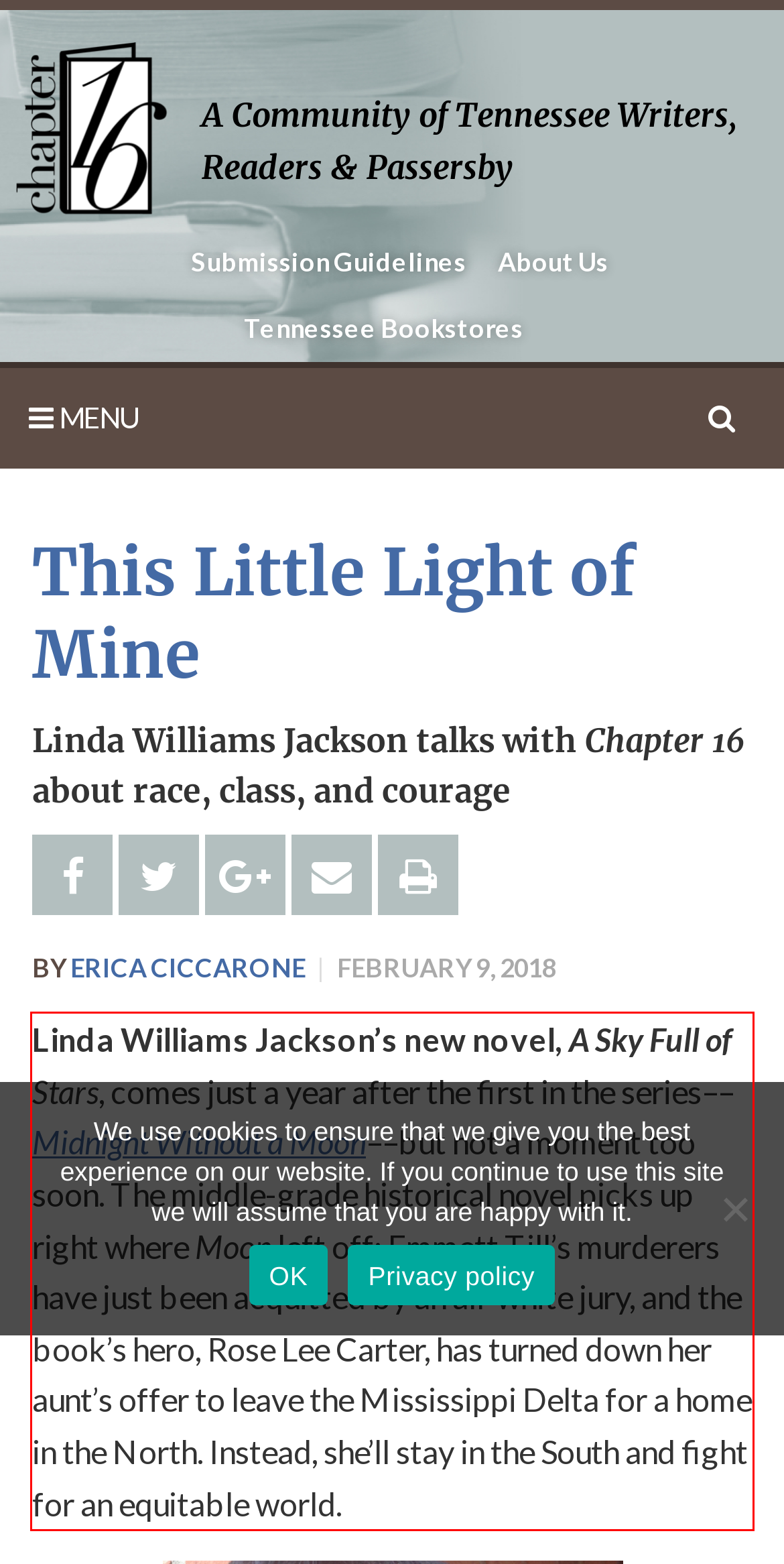You are provided with a screenshot of a webpage that includes a red bounding box. Extract and generate the text content found within the red bounding box.

Linda Williams Jackson’s new novel, A Sky Full of Stars, comes just a year after the first in the series––Midnight Without a Moon––but not a moment too soon. The middle-grade historical novel picks up right where Moon left off: Emmett Till’s murderers have just been acquitted by an all-white jury, and the book’s hero, Rose Lee Carter, has turned down her aunt’s offer to leave the Mississippi Delta for a home in the North. Instead, she’ll stay in the South and fight for an equitable world.